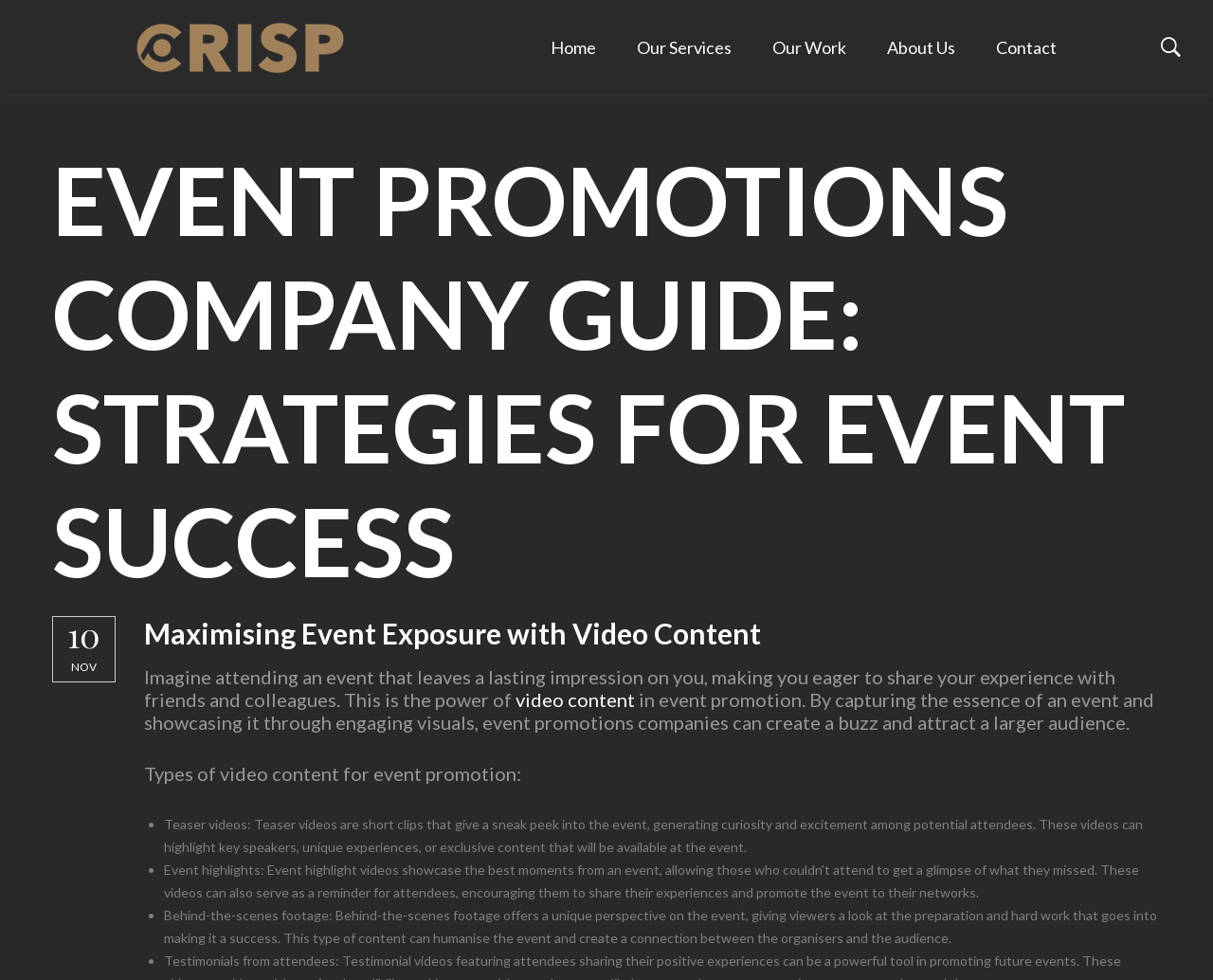What is the purpose of teaser videos?
Make sure to answer the question with a detailed and comprehensive explanation.

According to the webpage, teaser videos are short clips that give a sneak peek into the event, generating curiosity and excitement among potential attendees. This information can be found in the section describing types of video content for event promotion.